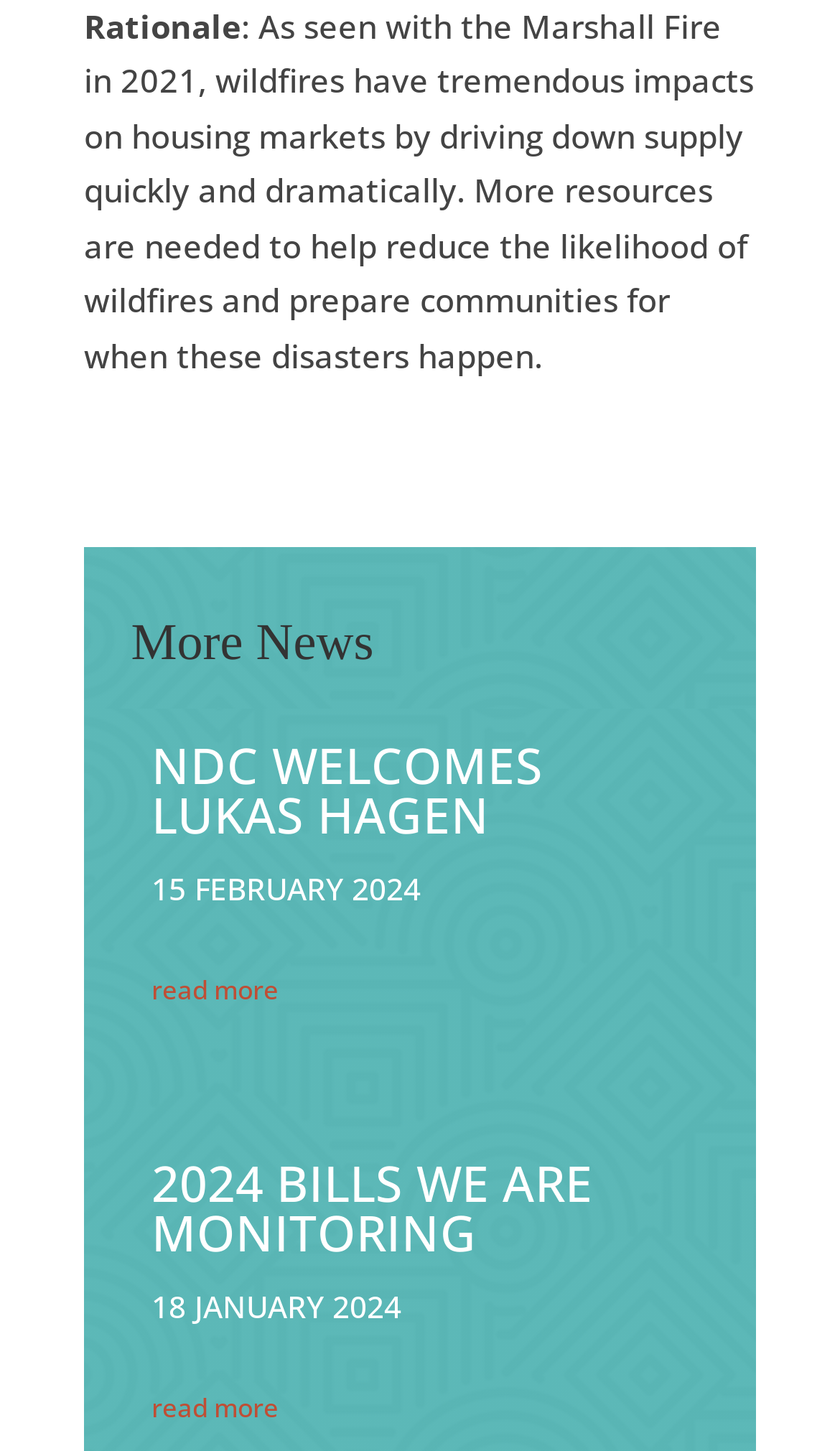How many news articles are listed?
Please provide a comprehensive answer based on the contents of the image.

I counted the number of article elements in the 'More News' section. There are two article elements, each with a heading, date, and 'read more' link. Therefore, I concluded that there are 2 news articles listed.